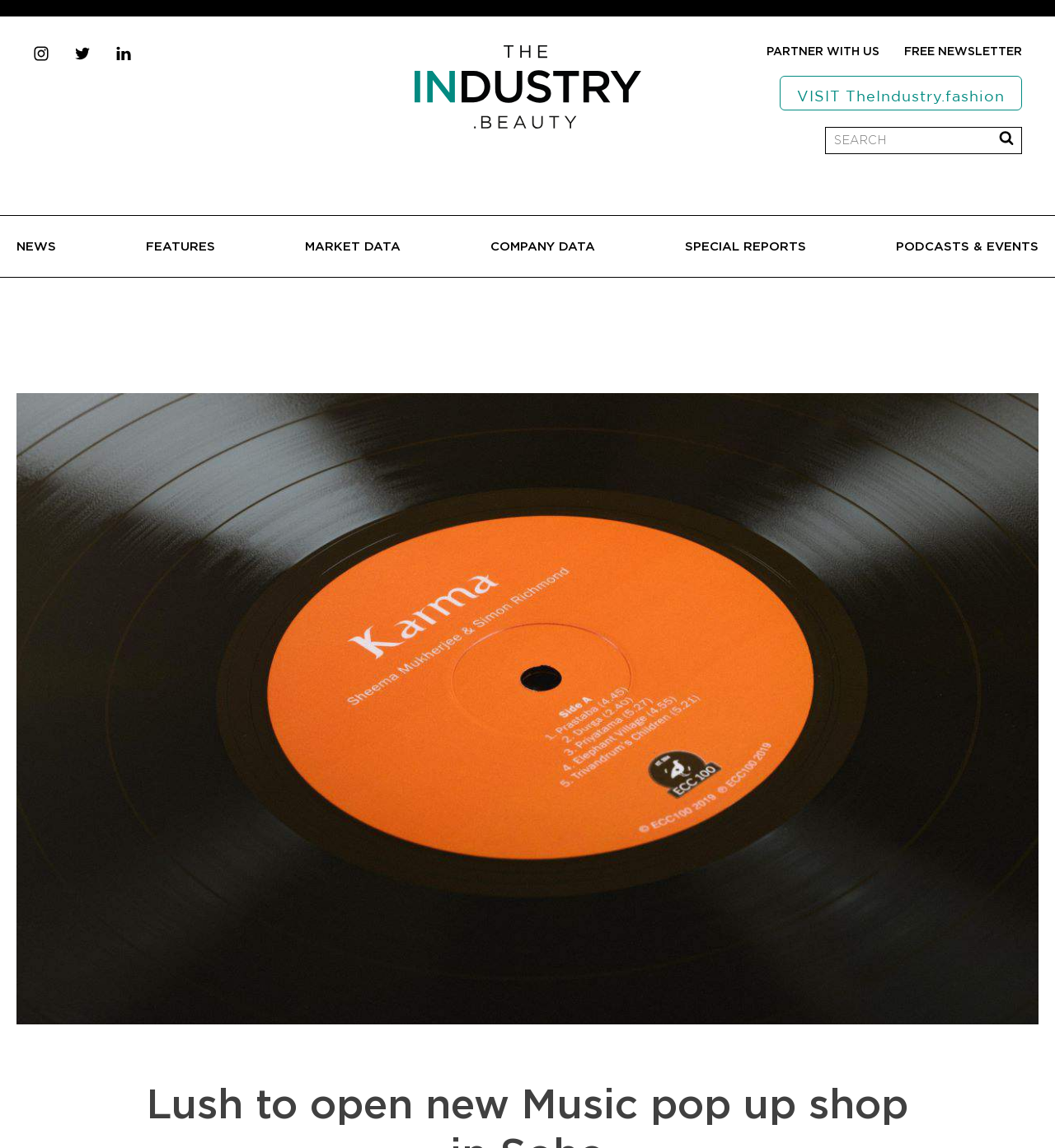Reply to the question with a single word or phrase:
Is there a newsletter subscription link?

Yes